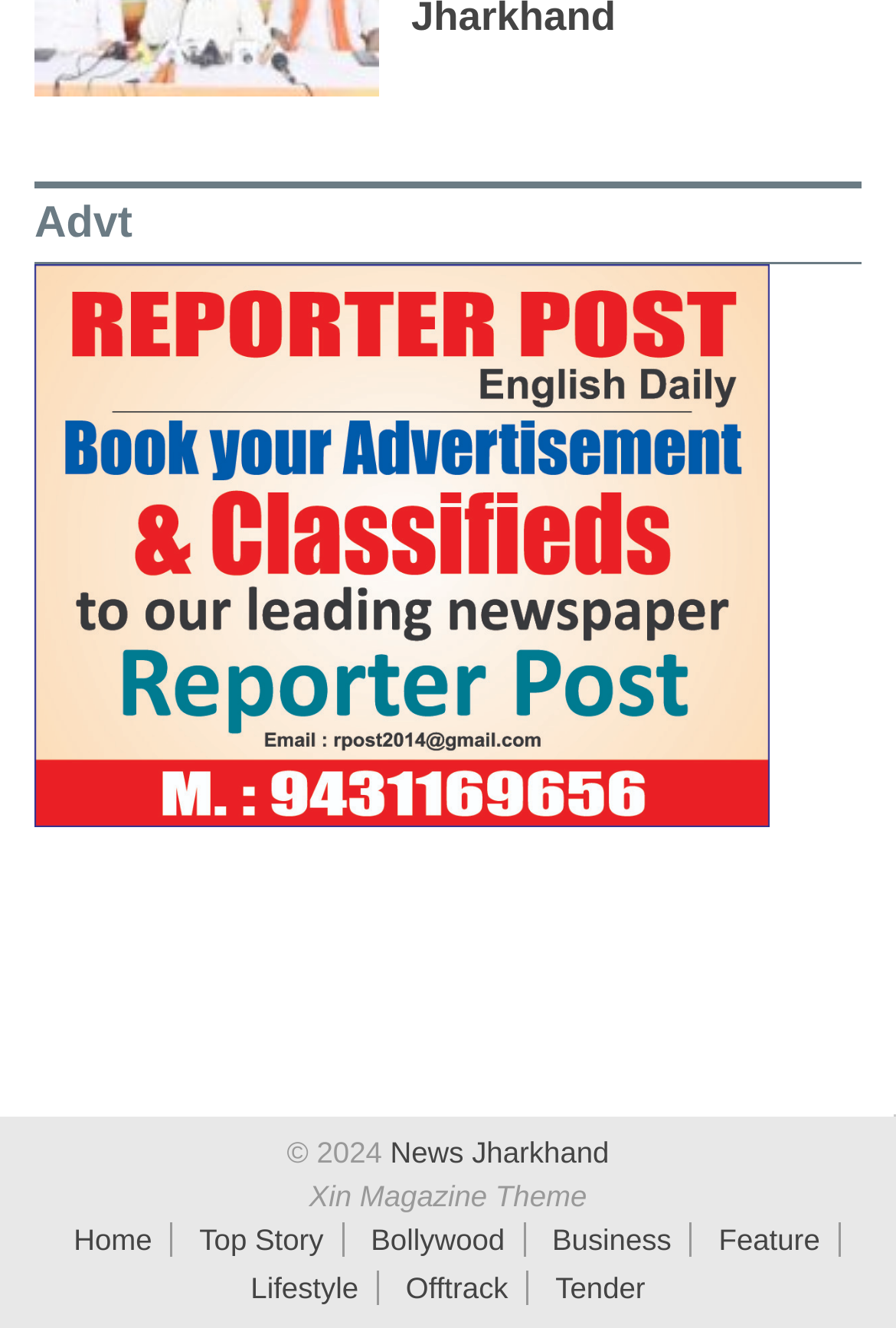Bounding box coordinates should be provided in the format (top-left x, top-left y, bottom-right x, bottom-right y) with all values between 0 and 1. Identify the bounding box for this UI element: Xin Magazine Theme

[0.345, 0.888, 0.655, 0.914]